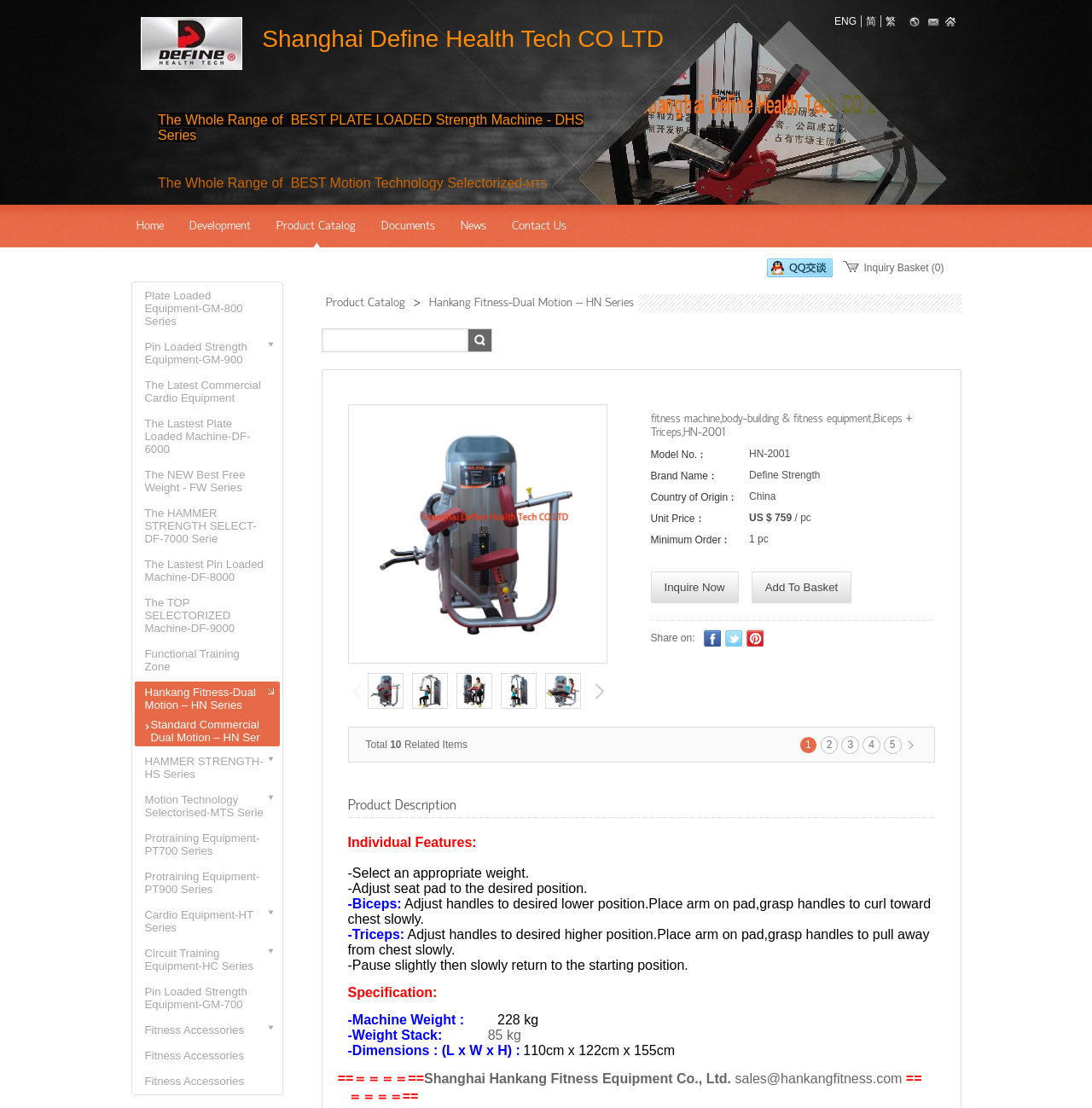Give a one-word or one-phrase response to the question:
What is the country of origin of the fitness machine?

China